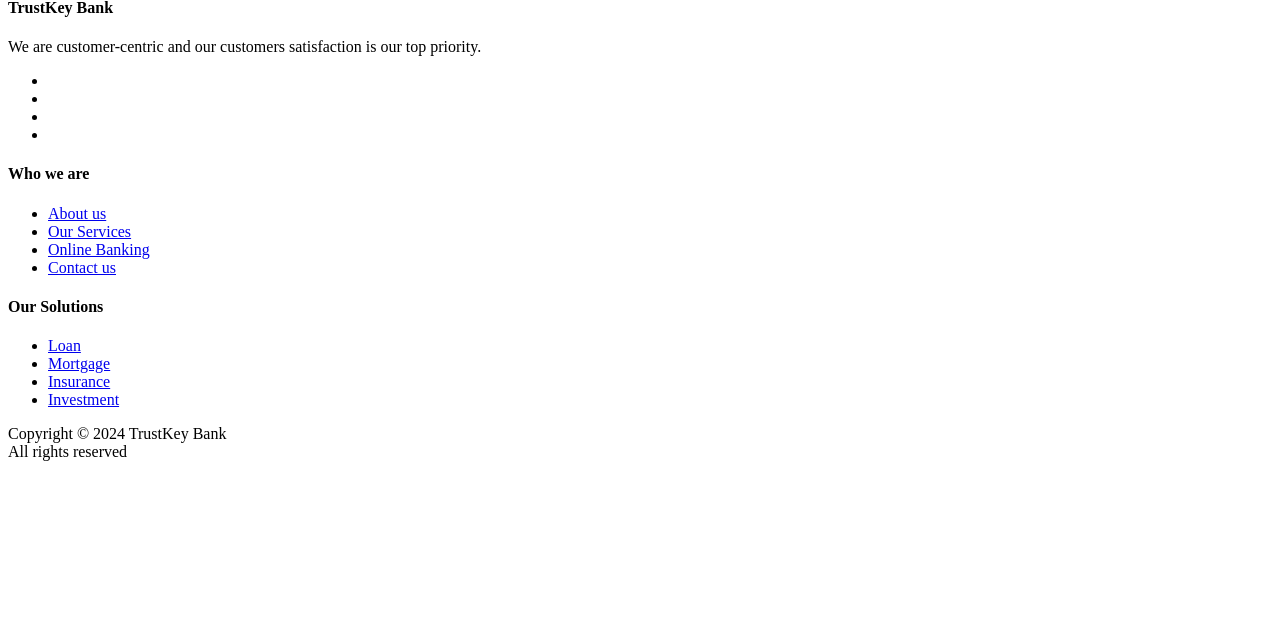Locate the bounding box coordinates for the element described below: "Our Services". The coordinates must be four float values between 0 and 1, formatted as [left, top, right, bottom].

[0.038, 0.348, 0.102, 0.374]